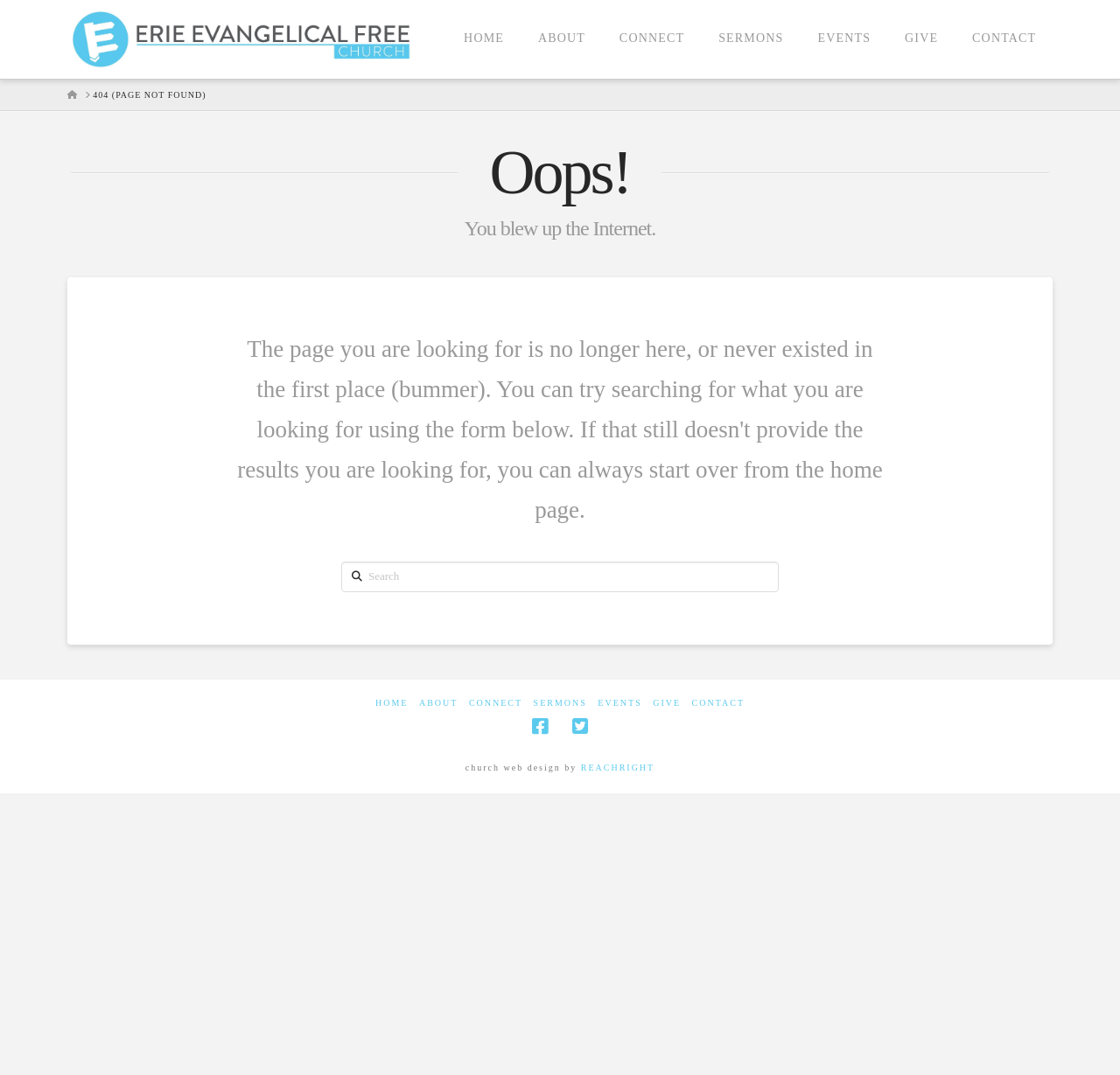Can you determine the bounding box coordinates of the area that needs to be clicked to fulfill the following instruction: "Learn more about COPPER"?

None